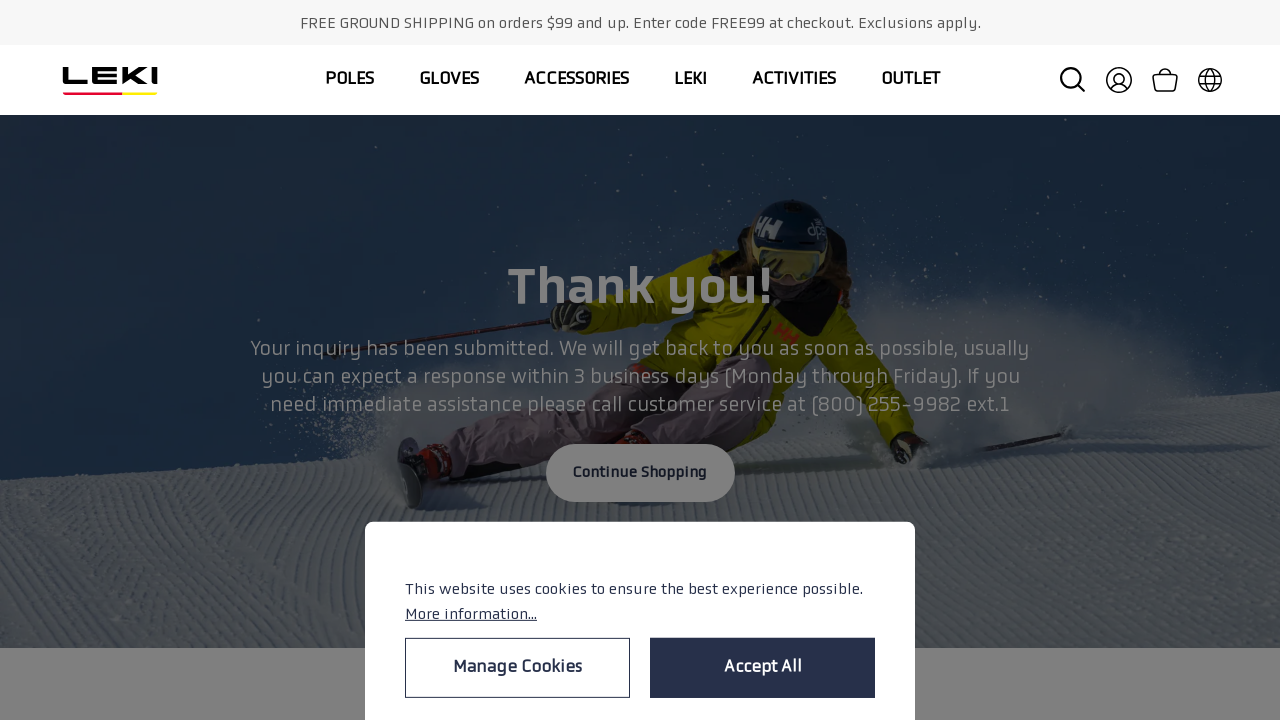With reference to the screenshot, provide a detailed response to the question below:
What is the minimum order amount for free ground shipping?

The webpage has a link with the text 'FREE GROUND SHIPPING on orders $99 and up. Enter code FREE99 at checkout. Exclusions apply.' This implies that the minimum order amount for free ground shipping is $99.